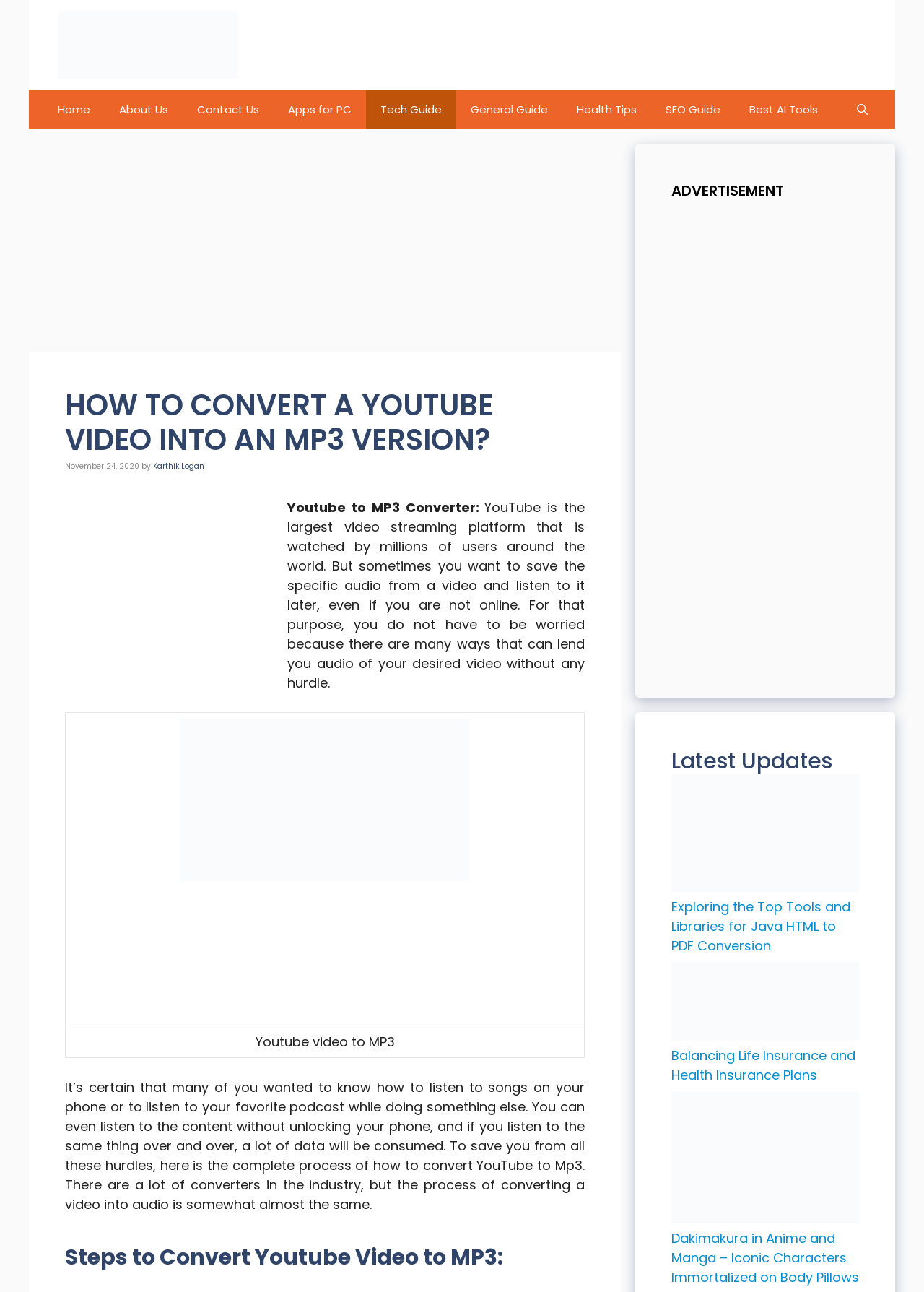What is the largest video streaming platform mentioned on the website?
Please give a detailed and elaborate explanation in response to the question.

The website mentions that YouTube is the largest video streaming platform that is watched by millions of users around the world. This information is provided in the introductory paragraph of the website.